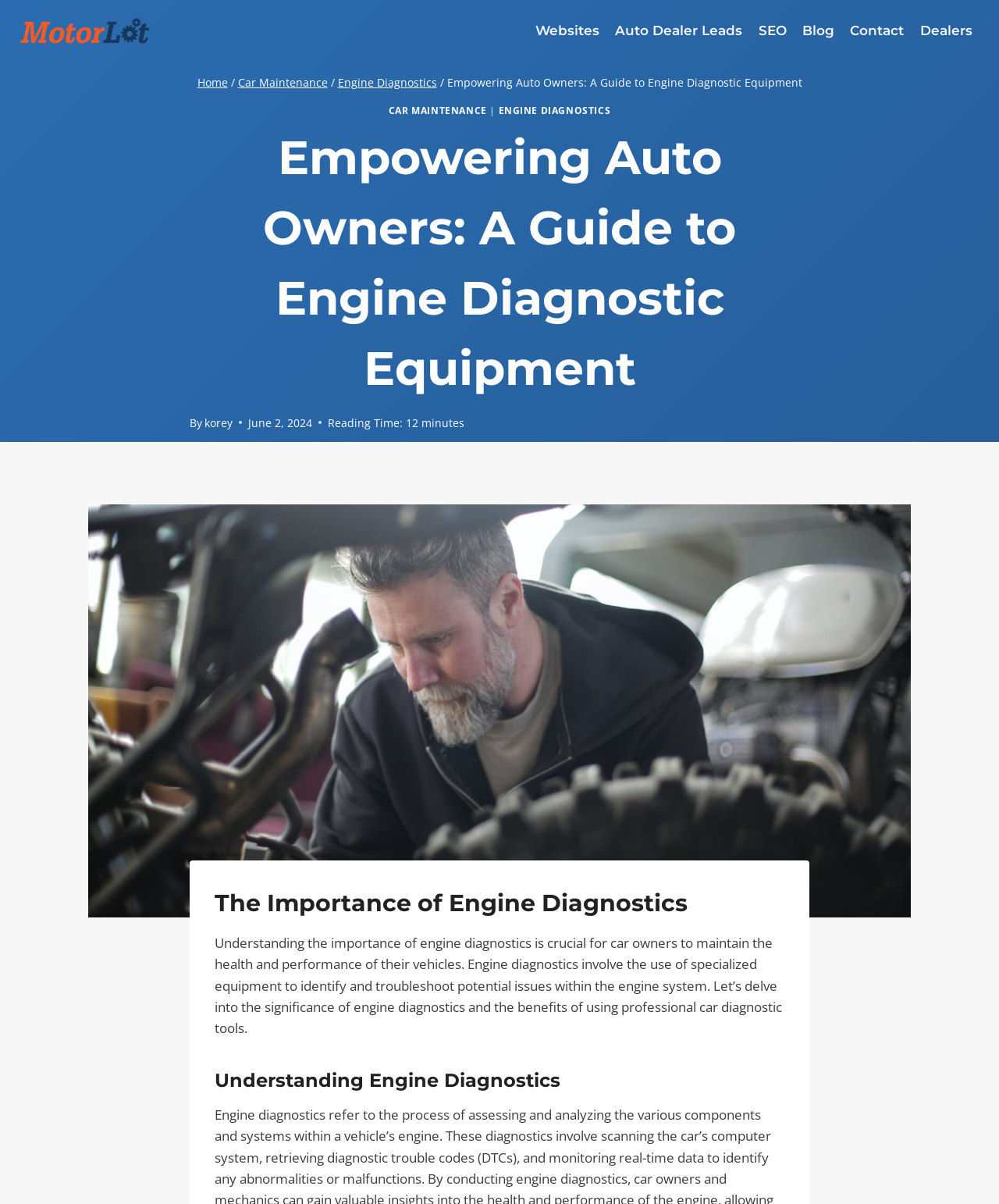What is the purpose of engine diagnostics?
Please ensure your answer is as detailed and informative as possible.

According to the article, engine diagnostics involve the use of specialized equipment to identify and troubleshoot potential issues within the engine system. This is mentioned in the text 'Engine diagnostics involve the use of specialized equipment to identify and troubleshoot potential issues within the engine system.' with bounding box coordinates [0.215, 0.776, 0.783, 0.861].